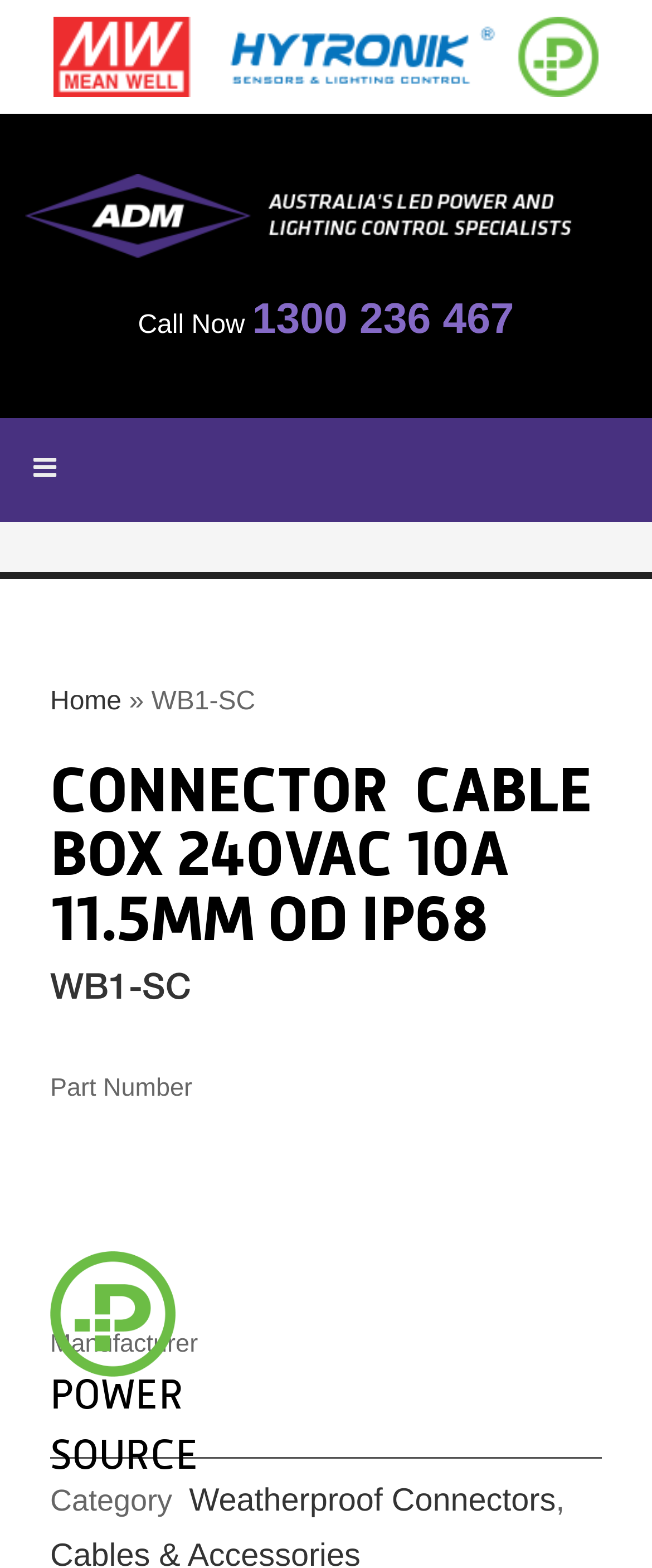What is the category of the product?
Answer the question using a single word or phrase, according to the image.

Weatherproof Connectors